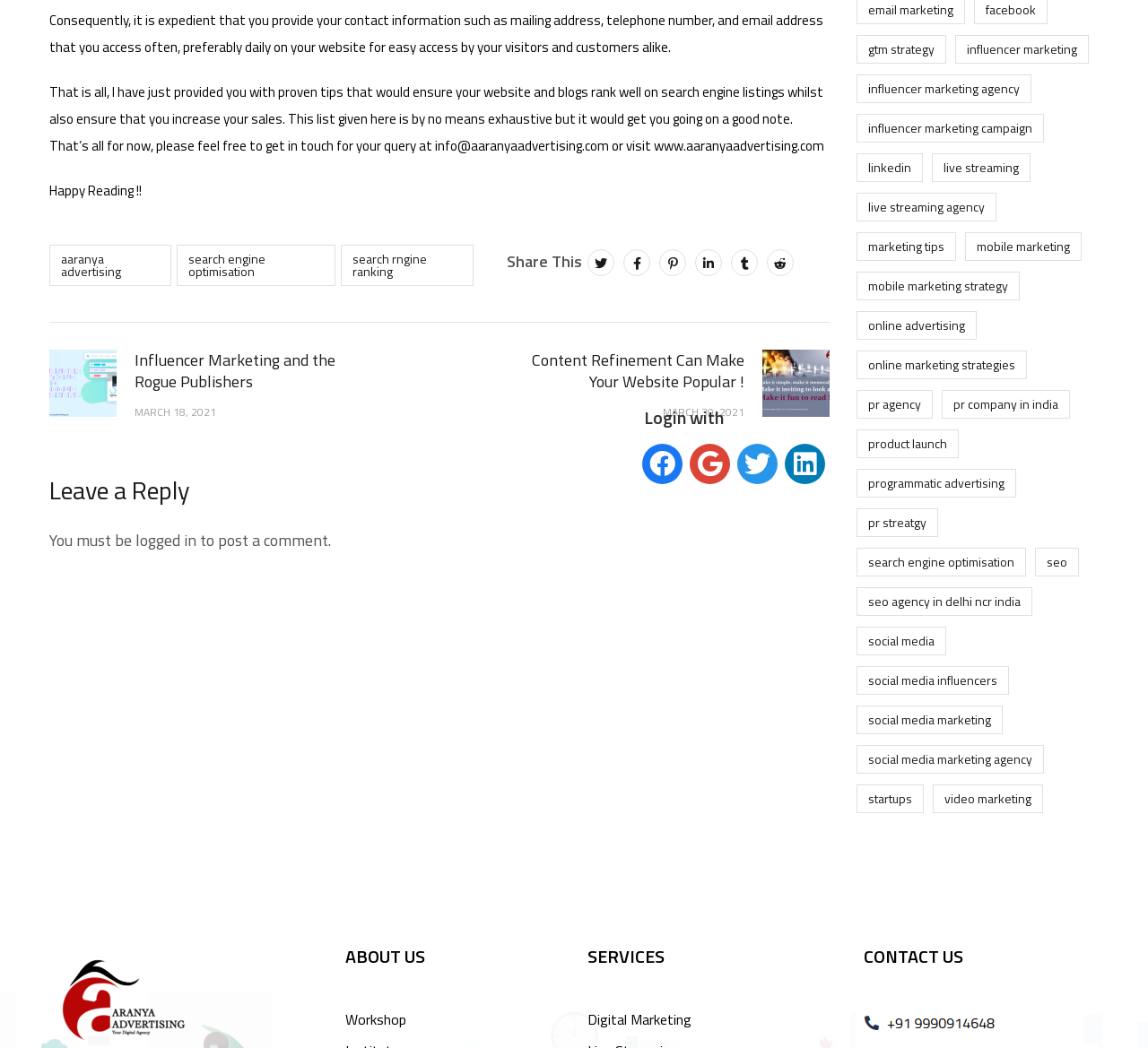Find the bounding box coordinates of the element's region that should be clicked in order to follow the given instruction: "Read the 'Influencer Marketing and the Rogue Publishers' article". The coordinates should consist of four float numbers between 0 and 1, i.e., [left, top, right, bottom].

[0.012, 0.333, 0.309, 0.399]